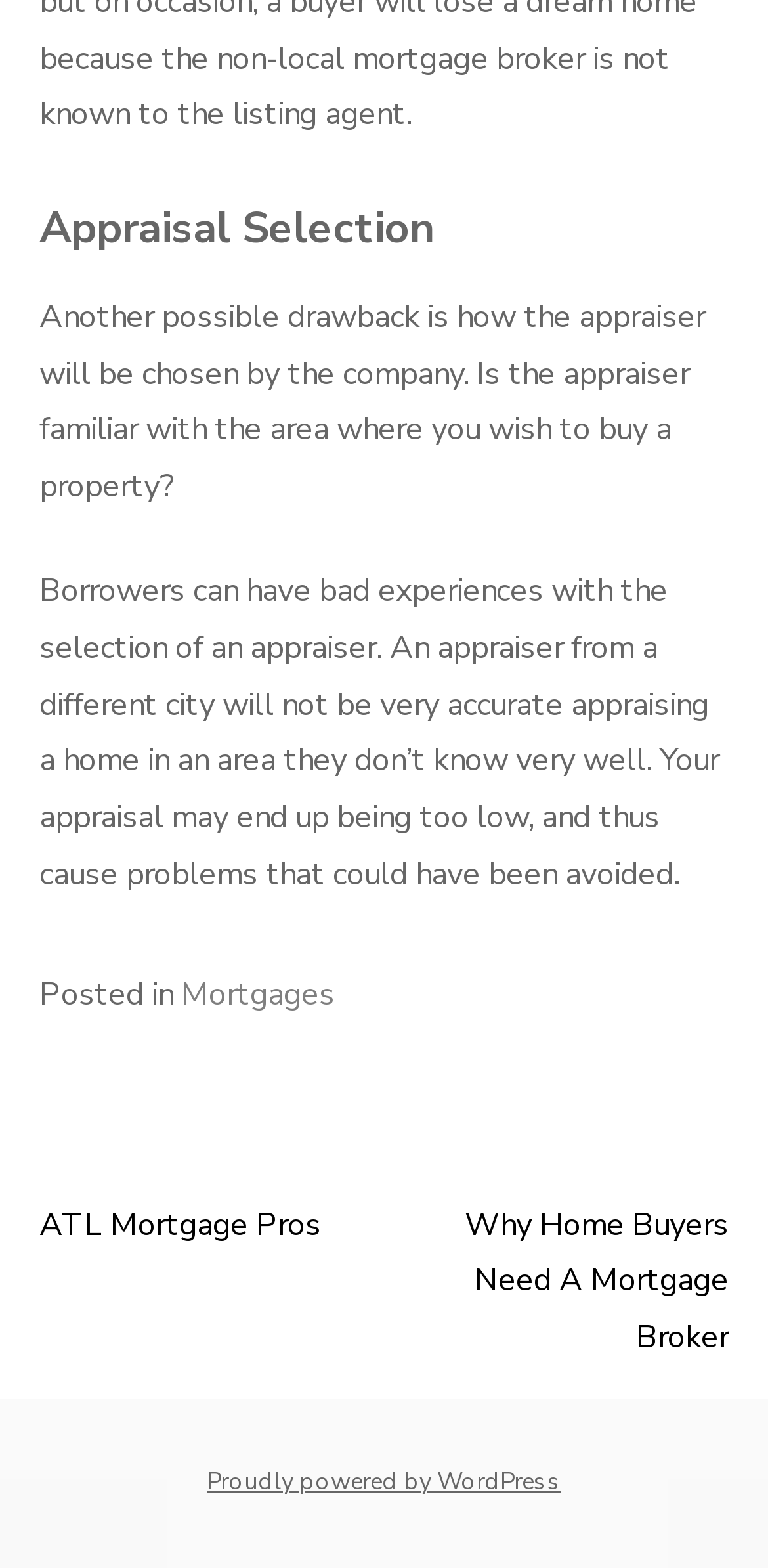Provide the bounding box coordinates for the UI element described in this sentence: "Proudly powered by WordPress". The coordinates should be four float values between 0 and 1, i.e., [left, top, right, bottom].

[0.269, 0.935, 0.731, 0.955]